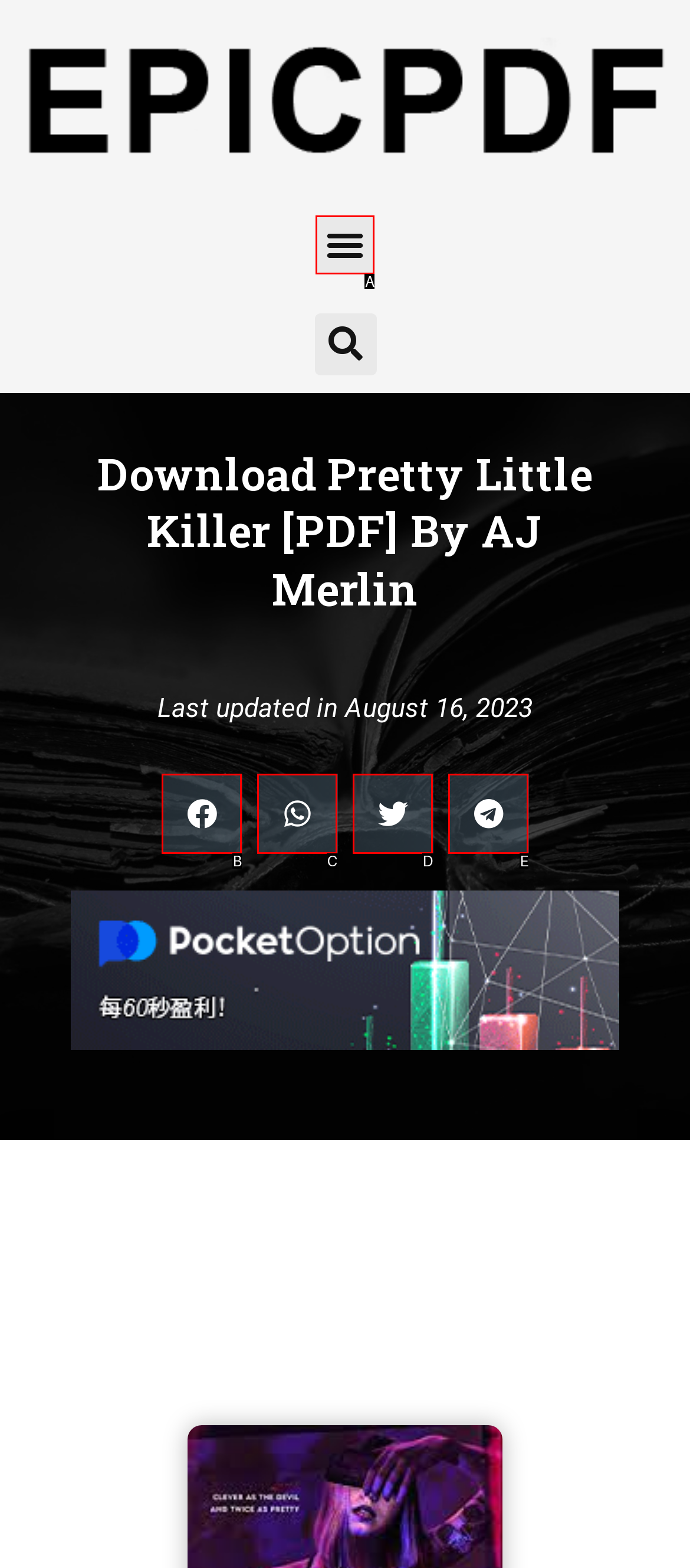Choose the UI element that best aligns with the description: Share on whatsapp
Respond with the letter of the chosen option directly.

C